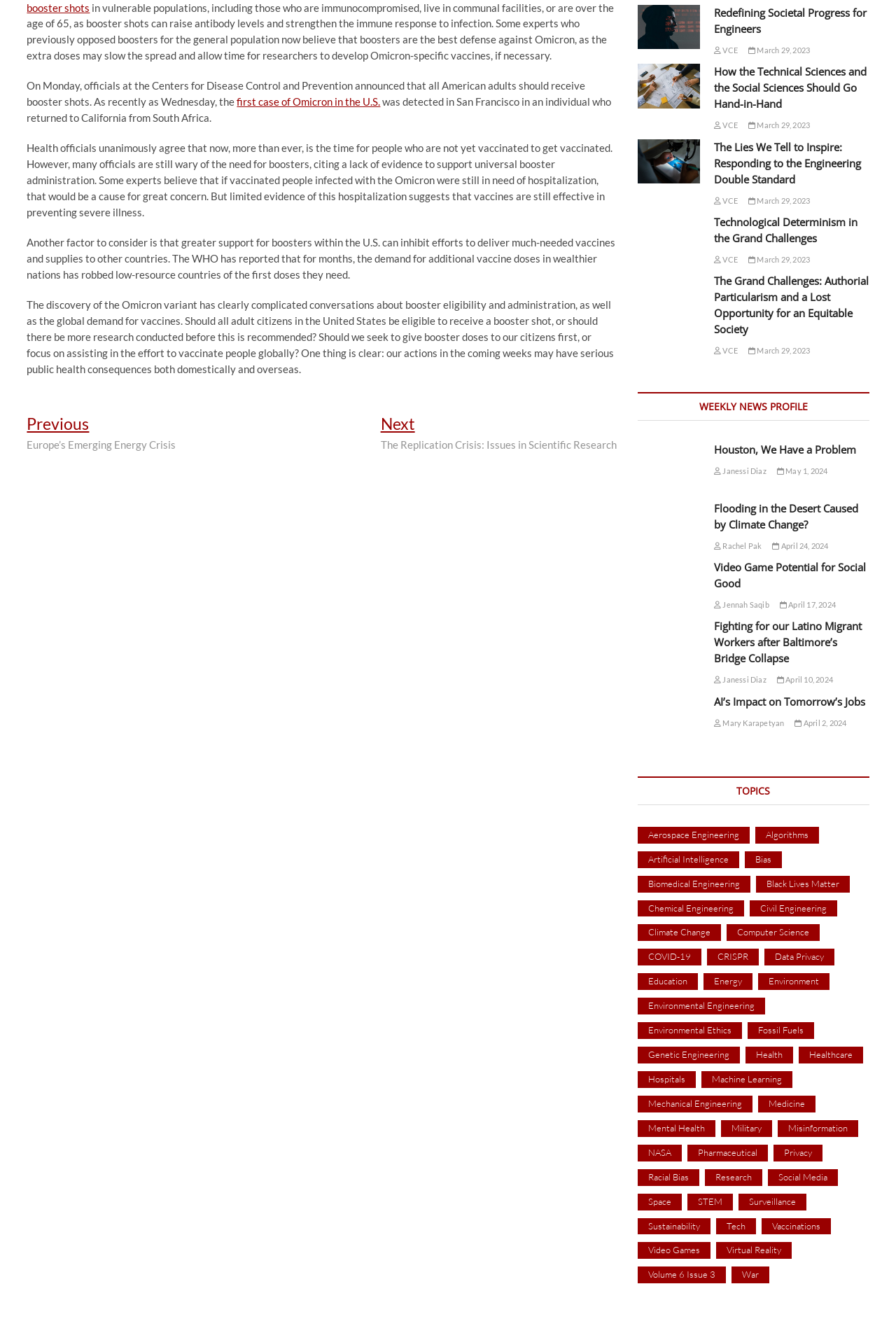What is the topic of the first article?
Examine the image and give a concise answer in one word or a short phrase.

Booster shots